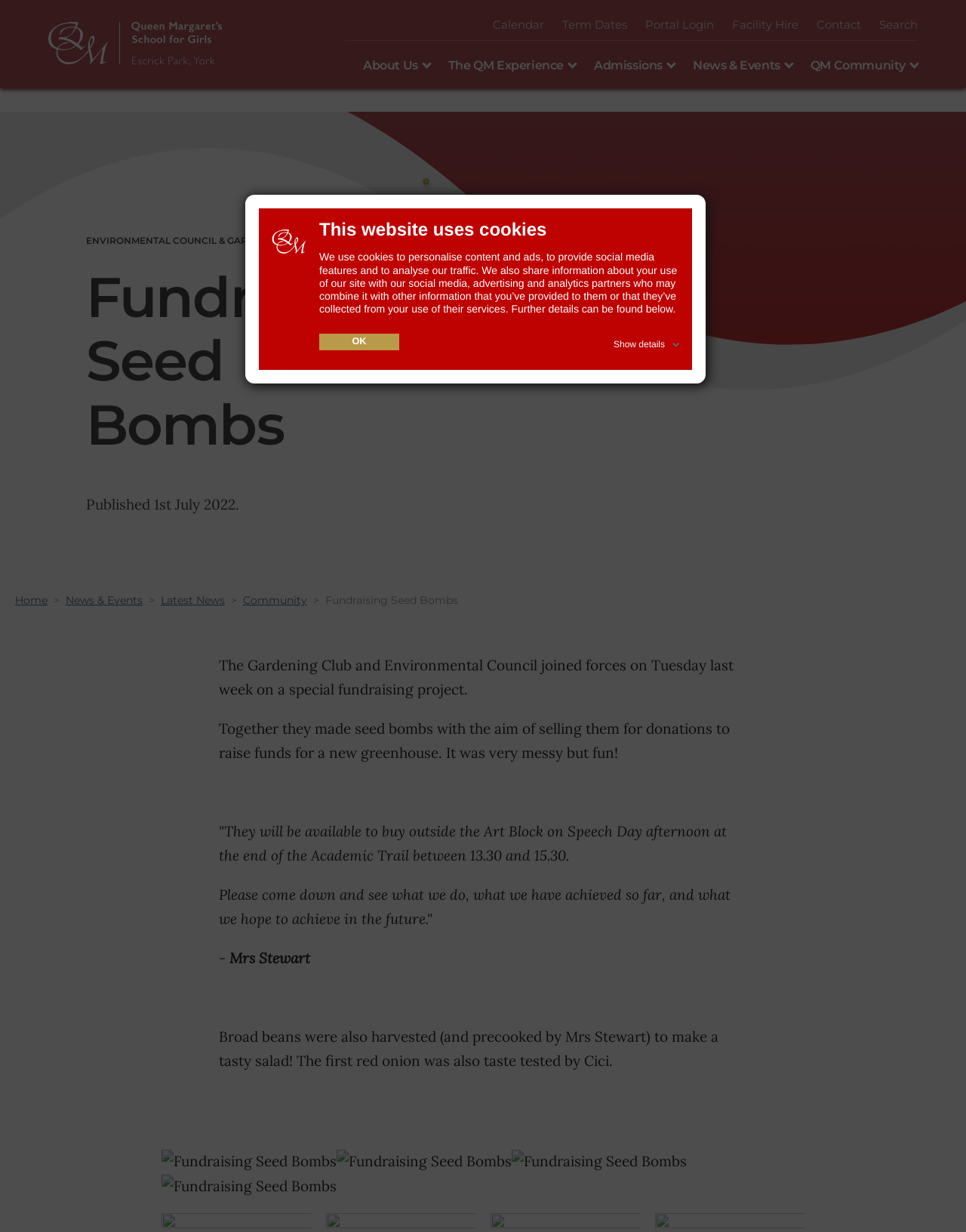Please determine the bounding box coordinates of the area that needs to be clicked to complete this task: 'Go to the 'About Us' section'. The coordinates must be four float numbers between 0 and 1, formatted as [left, top, right, bottom].

[0.376, 0.047, 0.433, 0.06]